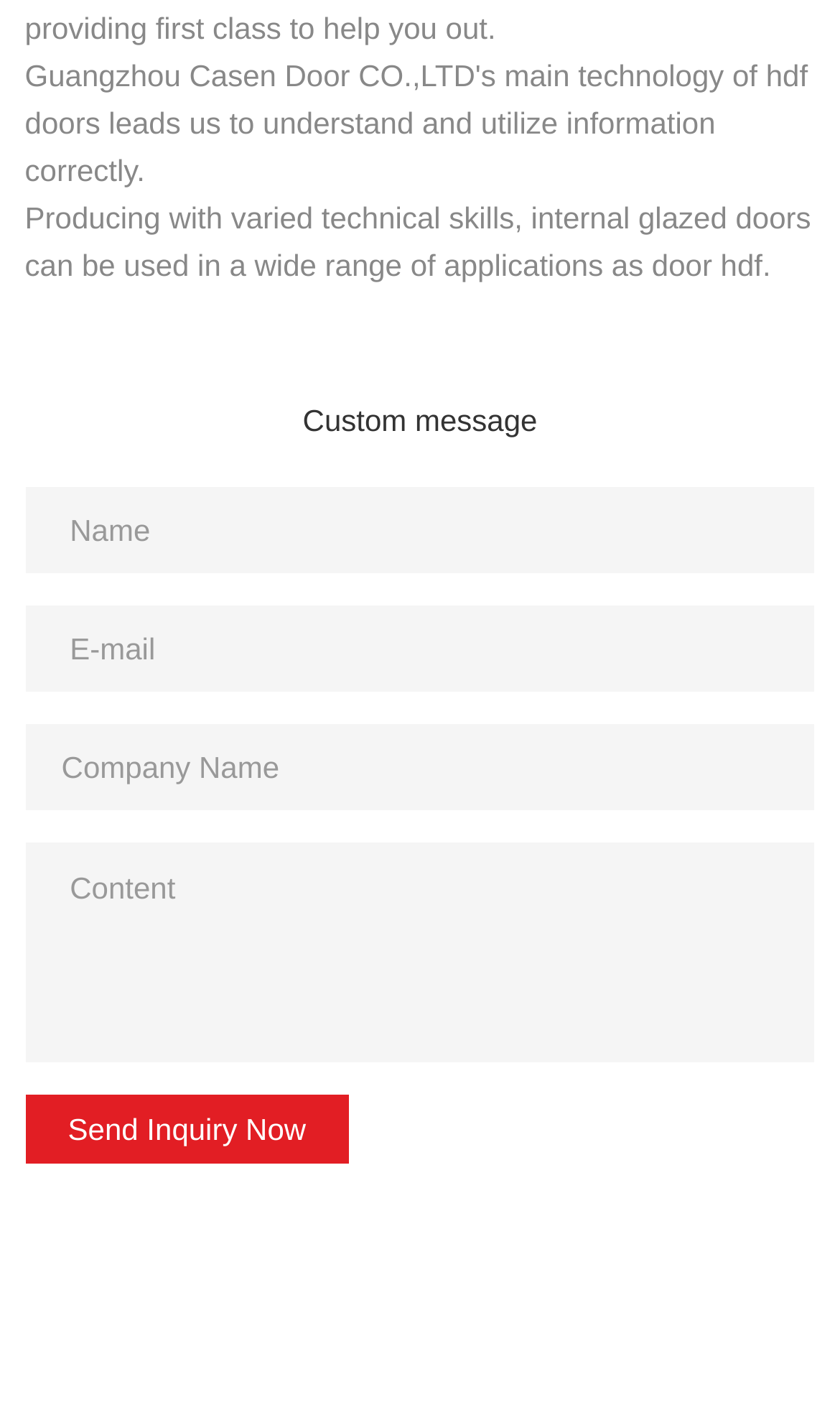Predict the bounding box coordinates of the UI element that matches this description: "Send Inquiry Now". The coordinates should be in the format [left, top, right, bottom] with each value between 0 and 1.

[0.03, 0.774, 0.416, 0.822]